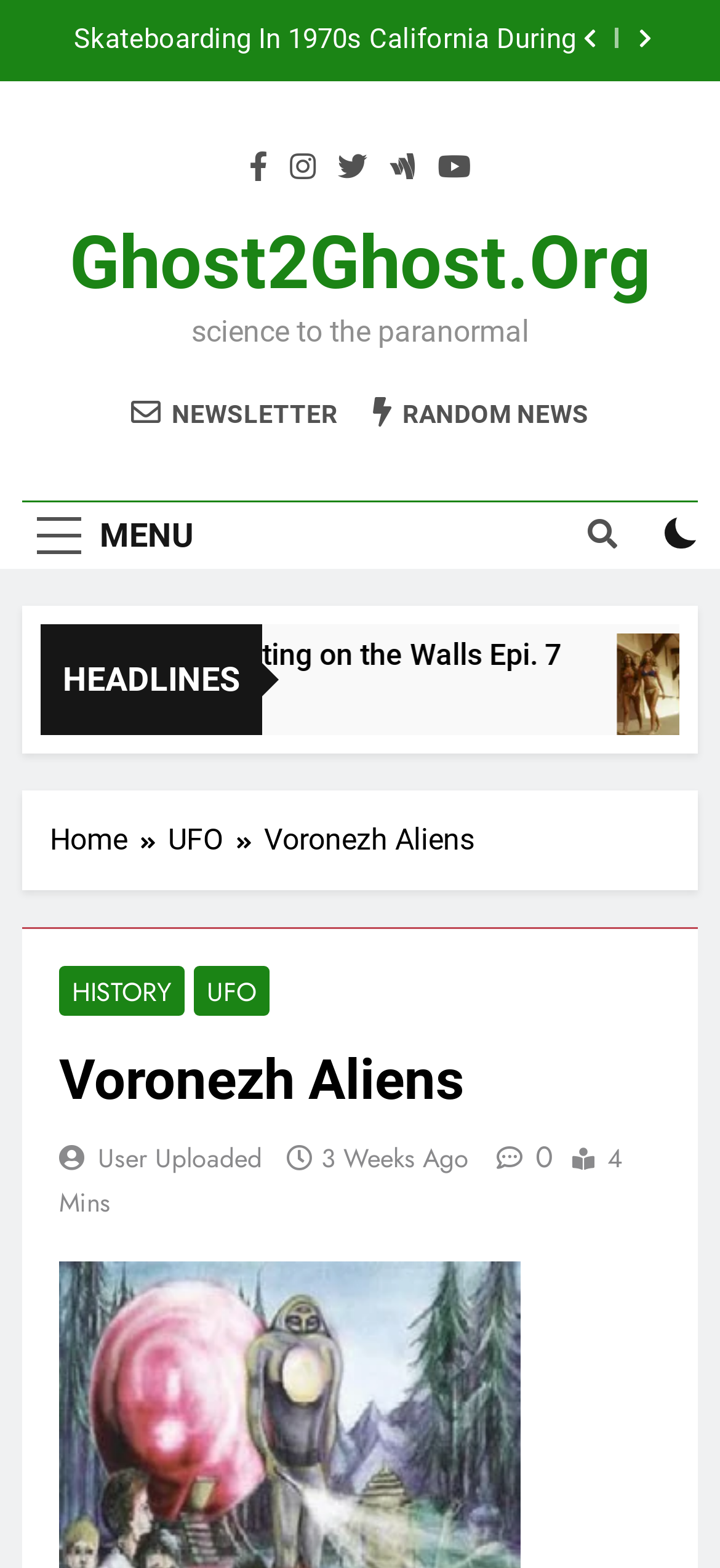How many links are in the navigation?
Answer the question with a thorough and detailed explanation.

I counted the links in the navigation section, which are 'Home', 'UFO', and 'Voronezh Aliens', so there are 3 links in total.